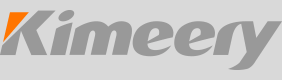Paint a vivid picture with your description of the image.

The image features the logo of Kimeery, presented with a modern and sleek design. The word "Kimeery" is stylized with a bold, gray font, while an orange accent adds visual interest, drawing attention to the brand's identity. This logo represents Kimeery, a company that specializes in providing high-quality products and services, particularly in the electronic display industry. The modern aesthetic of the logo reflects the brand’s commitment to innovation and technology. The clean lines and contemporary font choice convey professionalism and reliability, making it easily recognizable in various contexts.